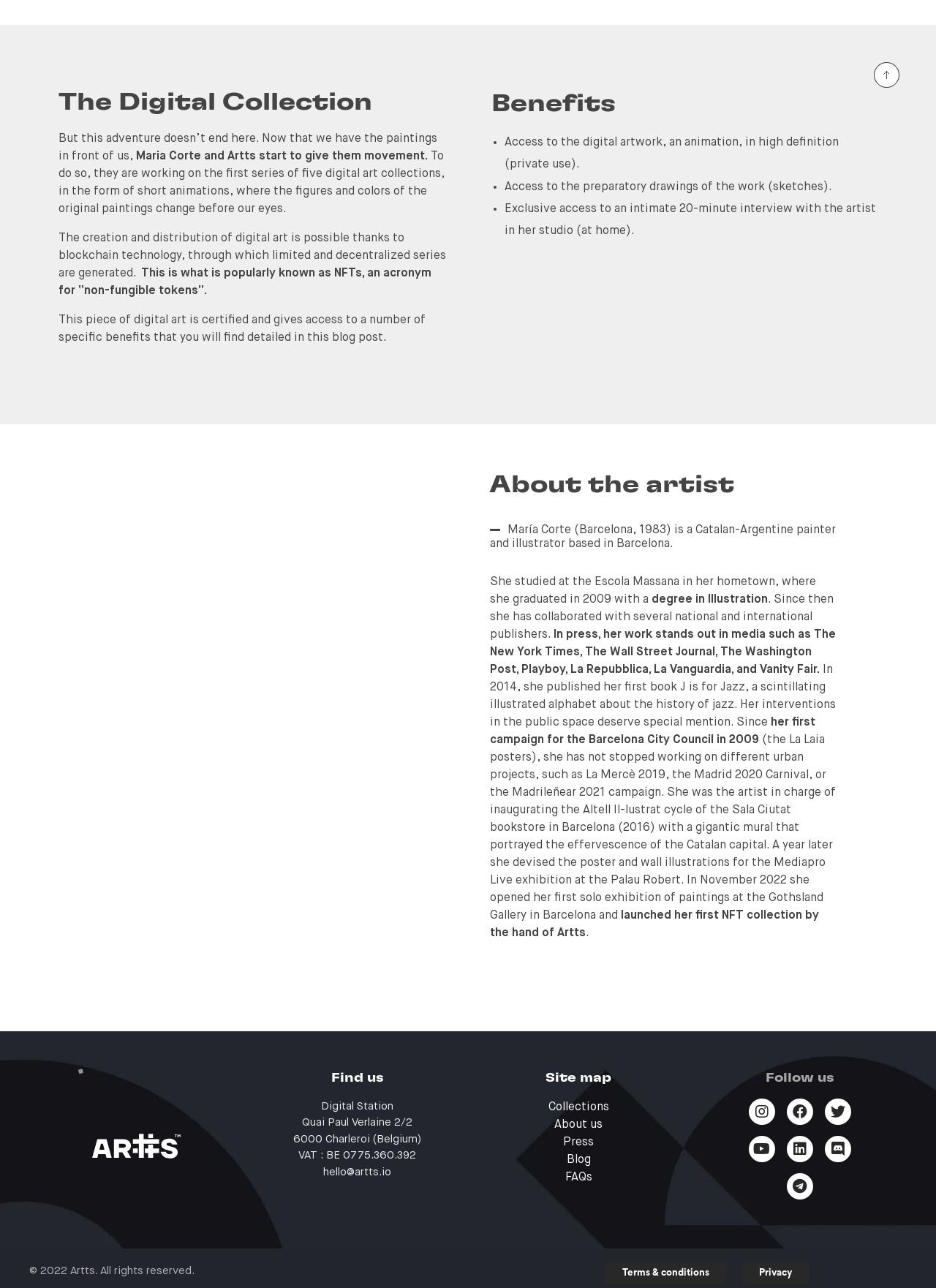Give a one-word or short phrase answer to this question: 
Where is the Digital Station located?

Charleroi, Belgium